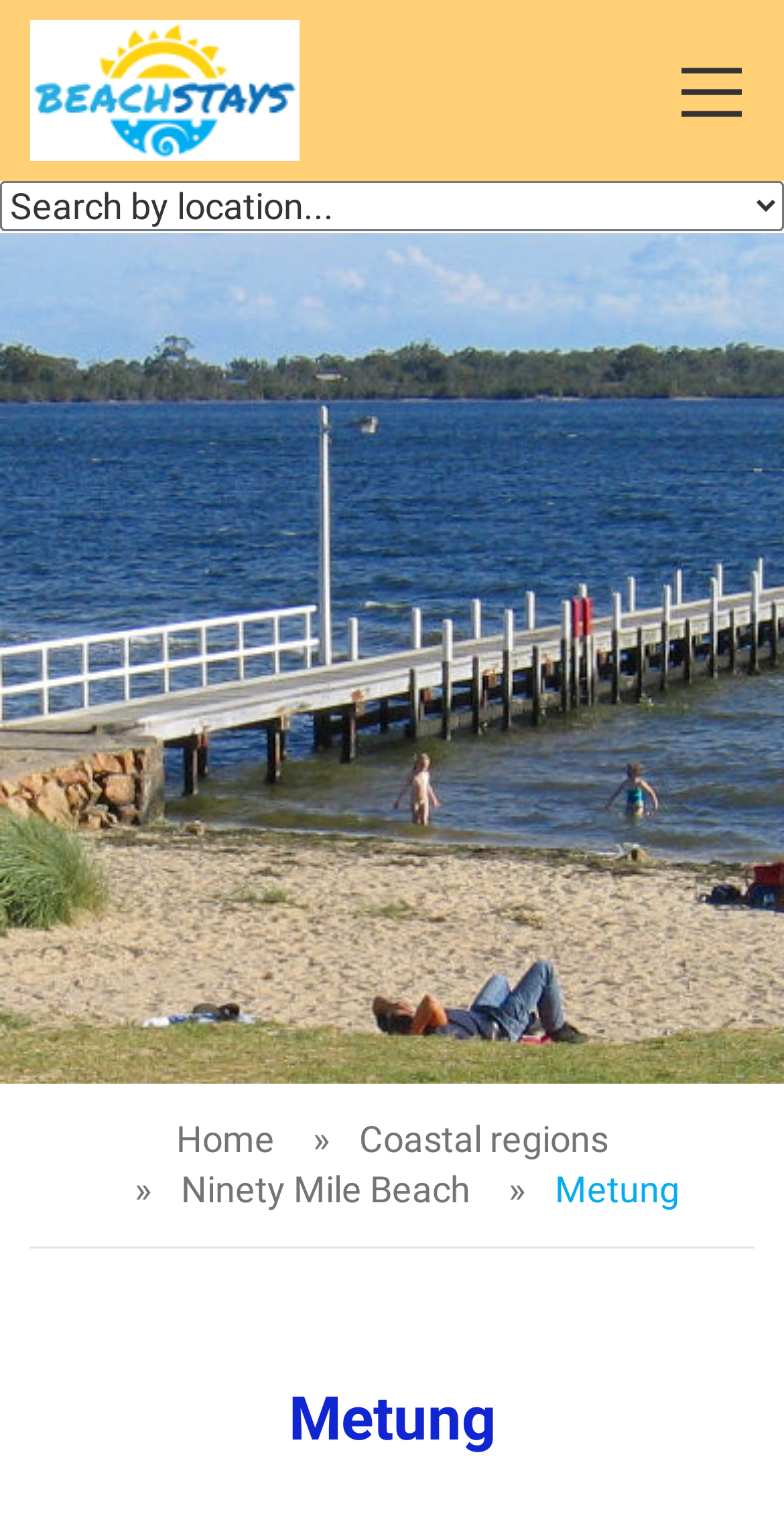Provide a thorough description of the webpage's content and layout.

The webpage is about Metung Beach Stays, a beach and coast accommodation in Victoria, Australia. At the top left, there is a link and an image with the text "Beach Stays". To the right of this, there is a button labeled "Toggle navigation" with a hamburger icon. 

Below the top section, there is a horizontal menu with a combobox at the left edge. The menu has several links, including "Home", "Coastal regions", and "Ninety Mile Beach", which are positioned from left to right. 

Further down, there is a heading with the text "Metung" at the top right corner. Below this heading, there is a static text also with the text "Metung", positioned at the bottom right corner of the page.